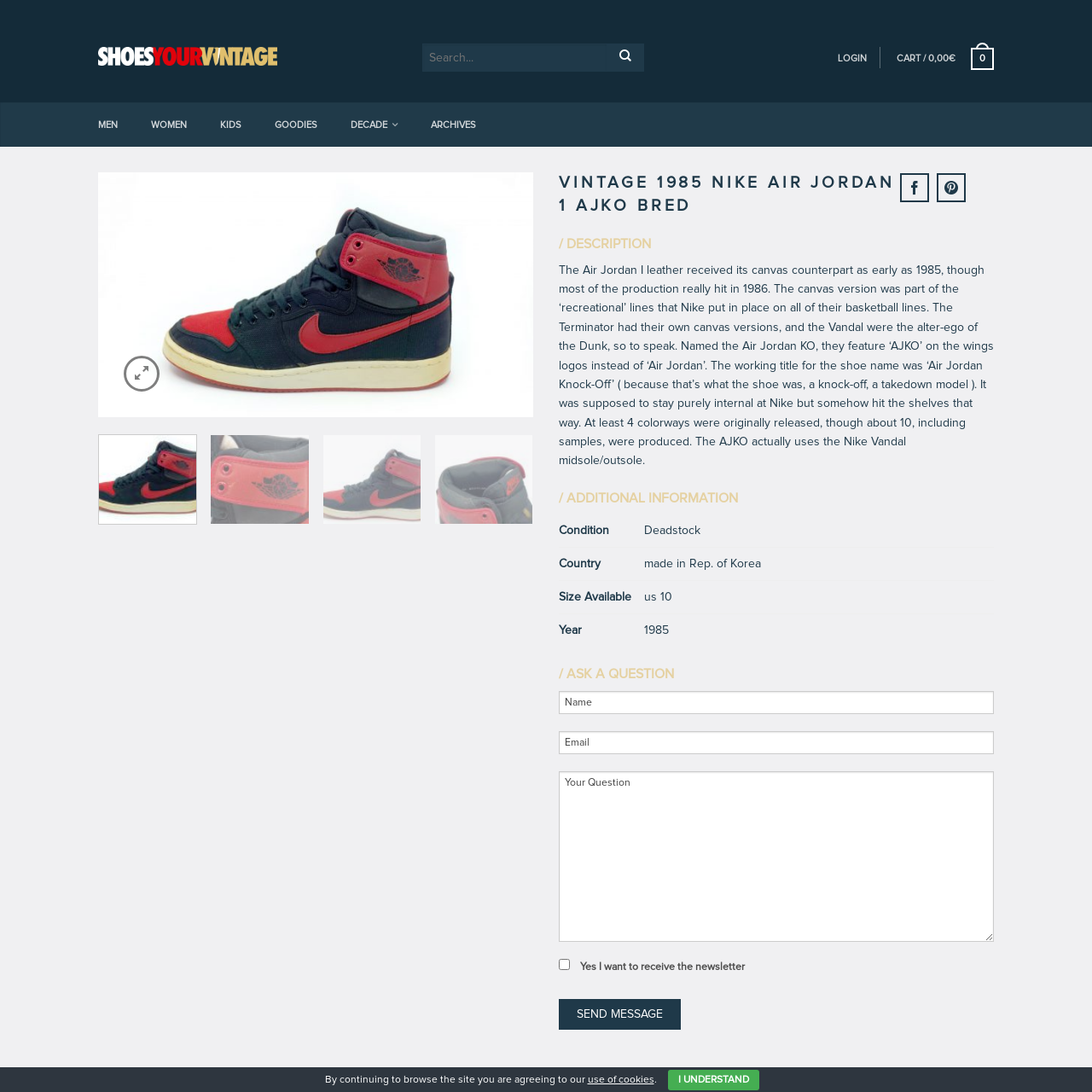Look closely at the part of the image inside the red bounding box, then respond in a word or phrase: What is the official name of the Air Jordan 1 AJKO BRED?

Air Jordan KO